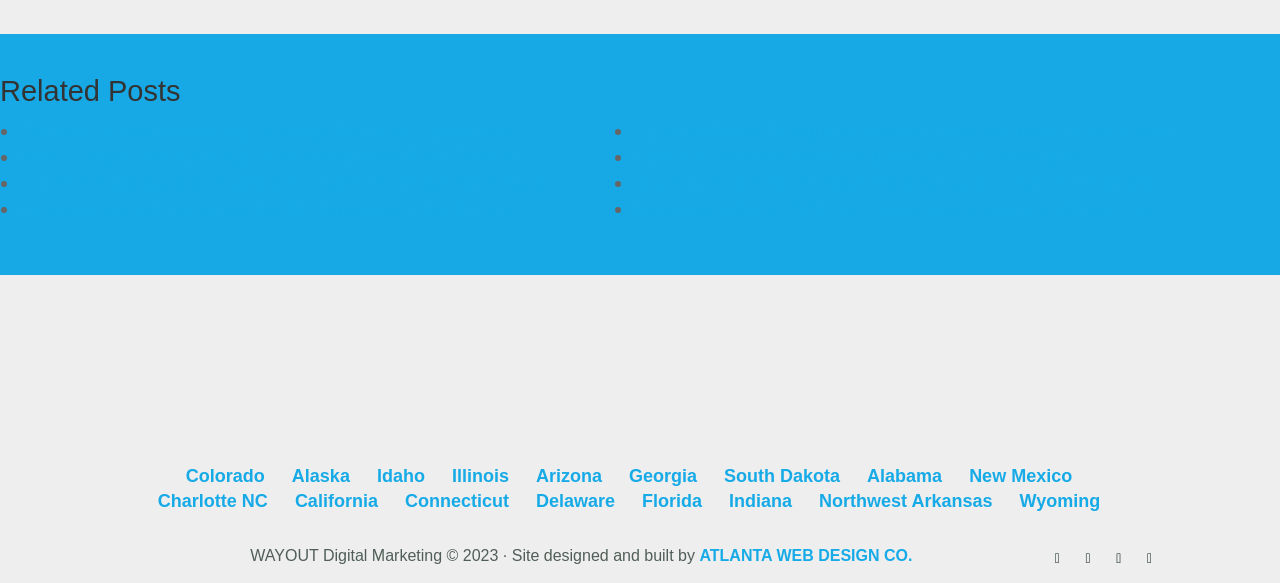What is the company name of the website?
Based on the image, give a concise answer in the form of a single word or short phrase.

WAYOUT Digital Marketing